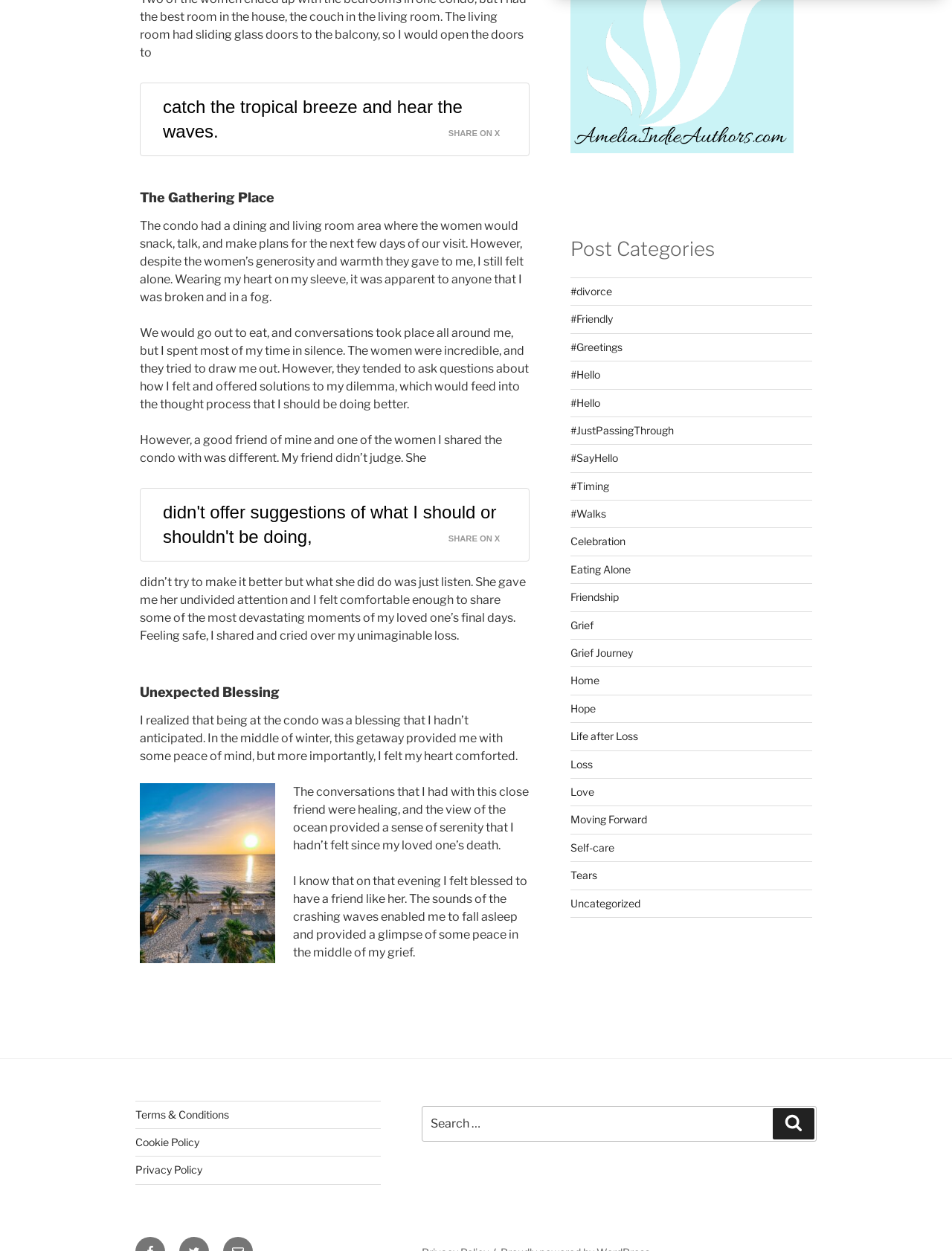Use a single word or phrase to answer the question: 
What is the purpose of the links at the bottom of the page?

Post categories